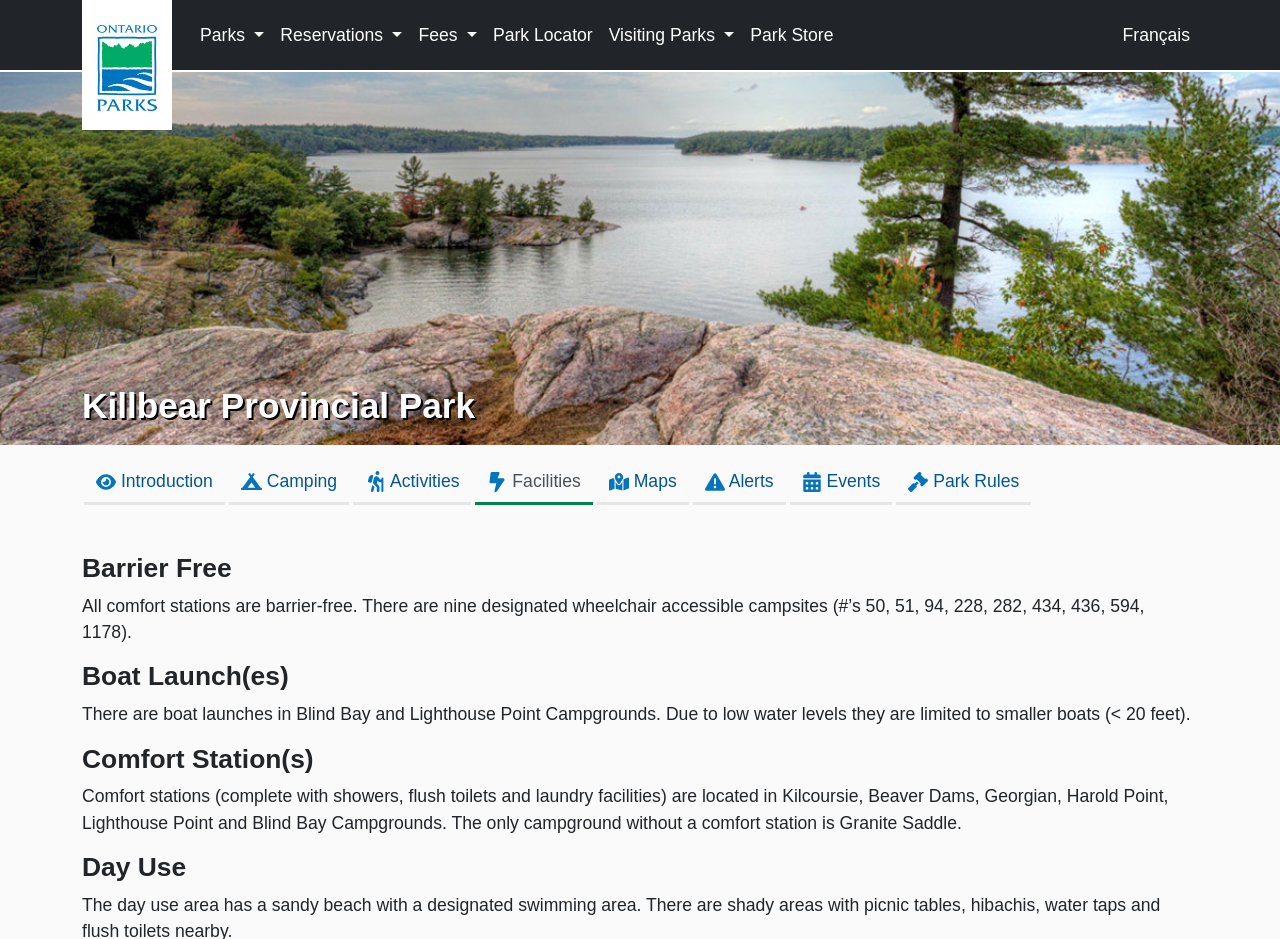Please identify the bounding box coordinates of where to click in order to follow the instruction: "Click Ontario Parks link".

[0.064, 0.051, 0.123, 0.072]